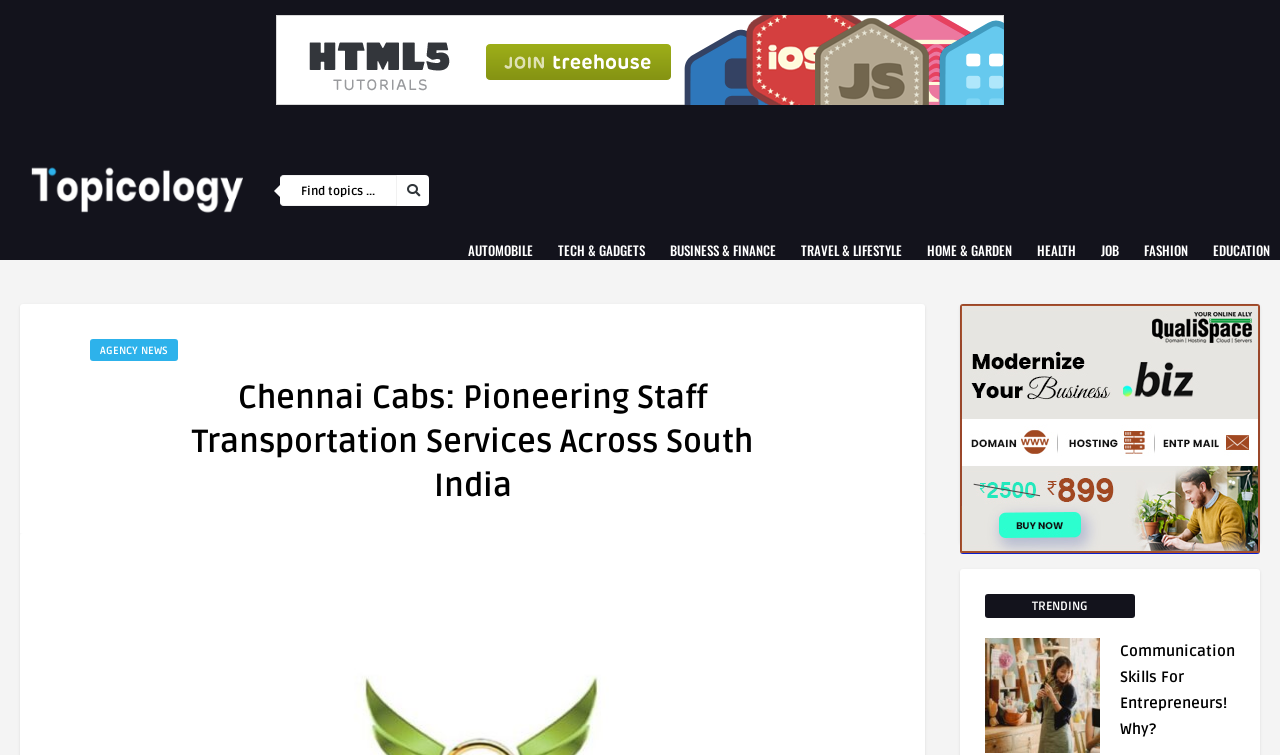Locate the bounding box coordinates of the clickable element to fulfill the following instruction: "Click on AUTOMOBILE". Provide the coordinates as four float numbers between 0 and 1 in the format [left, top, right, bottom].

[0.354, 0.313, 0.424, 0.35]